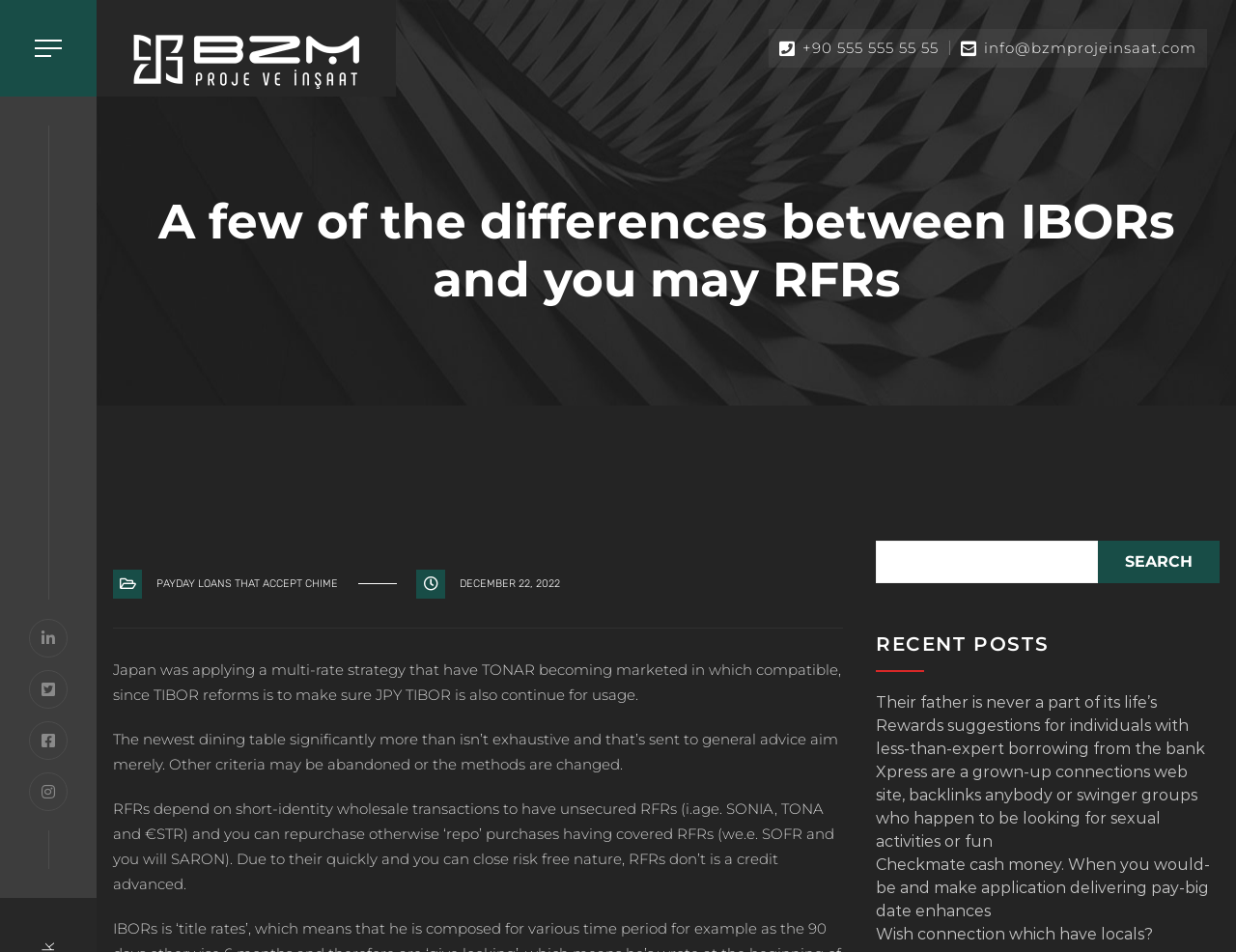Answer the question in a single word or phrase:
What is the topic of the main heading on the webpage?

IBORs and RFRs